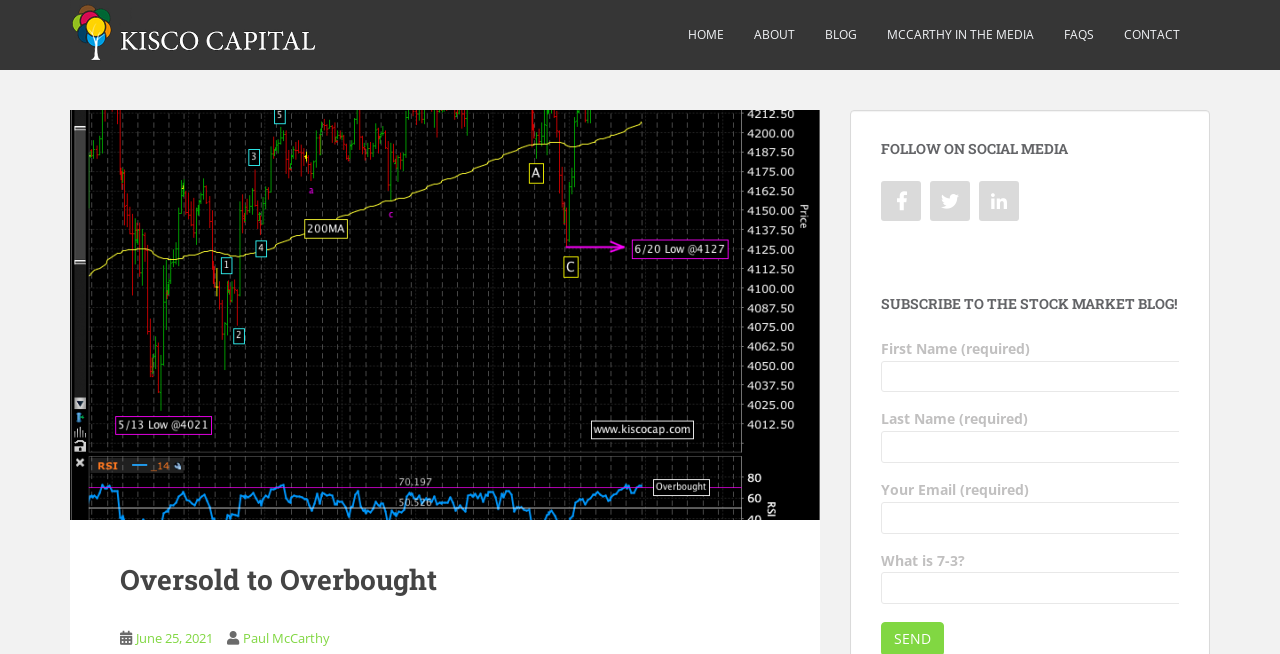Please find and report the bounding box coordinates of the element to click in order to perform the following action: "Click on the HOME link". The coordinates should be expressed as four float numbers between 0 and 1, in the format [left, top, right, bottom].

[0.538, 0.023, 0.566, 0.084]